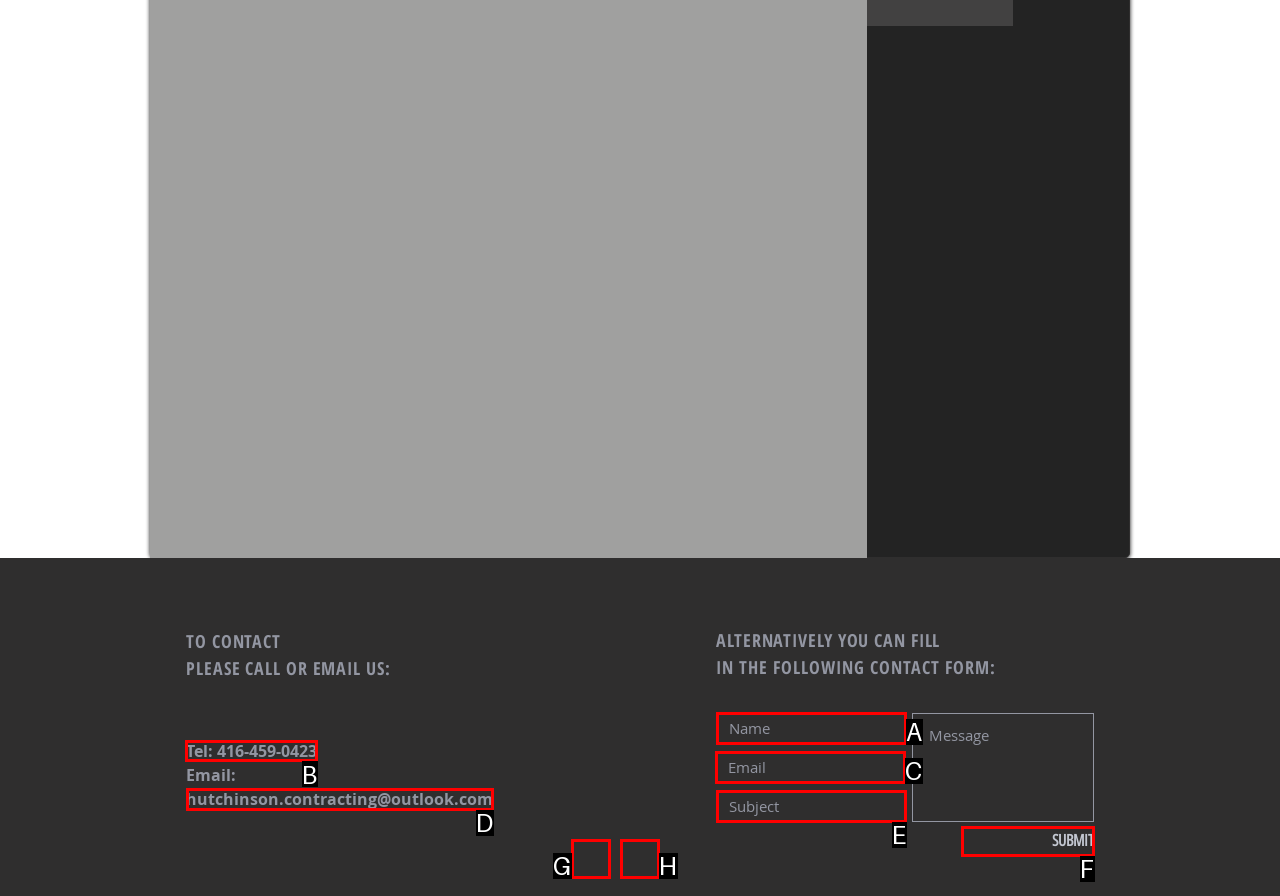Determine which HTML element to click for this task: Call the company Provide the letter of the selected choice.

B